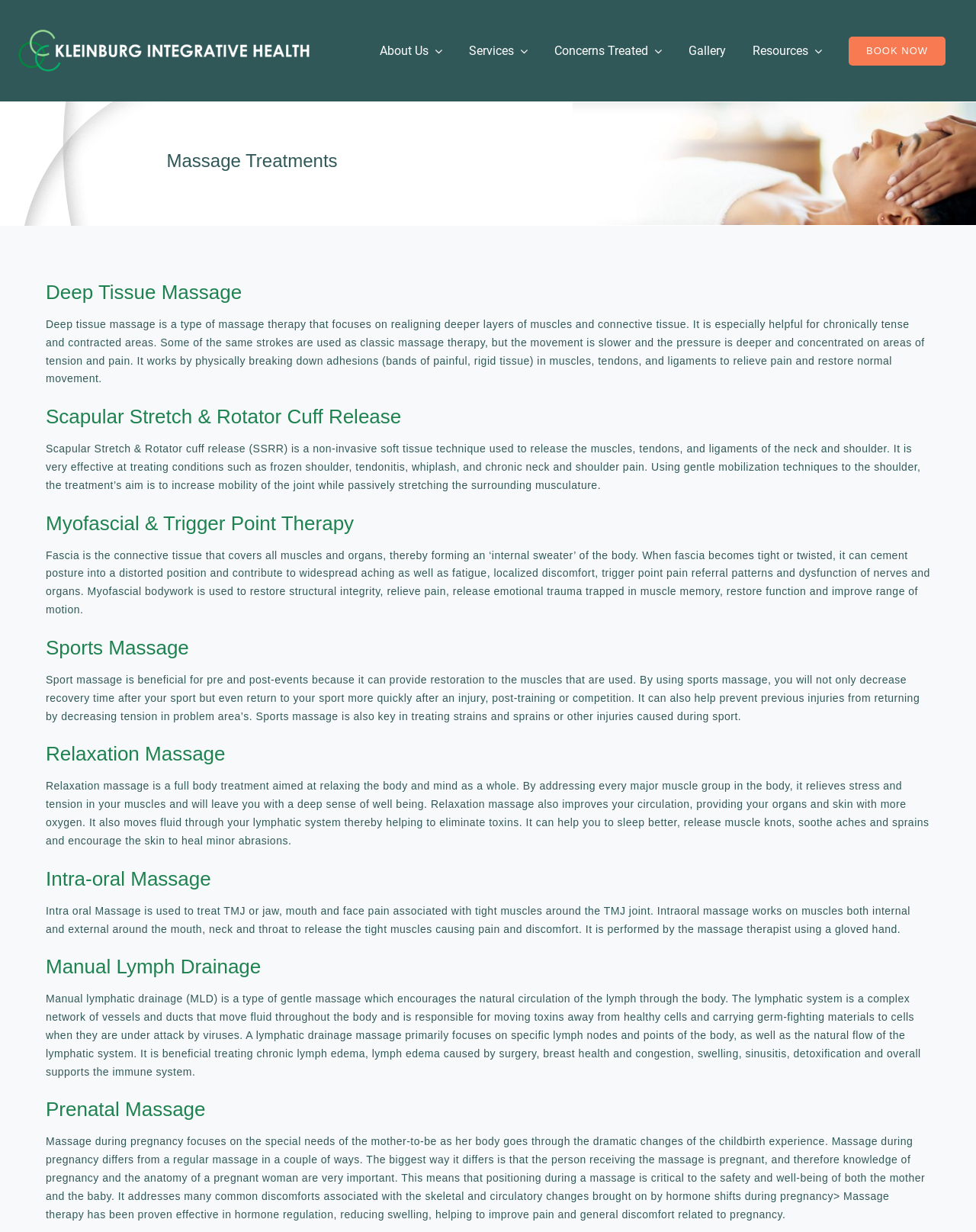Bounding box coordinates are specified in the format (top-left x, top-left y, bottom-right x, bottom-right y). All values are floating point numbers bounded between 0 and 1. Please provide the bounding box coordinate of the region this sentence describes: Concerns Treated

[0.568, 0.017, 0.678, 0.066]